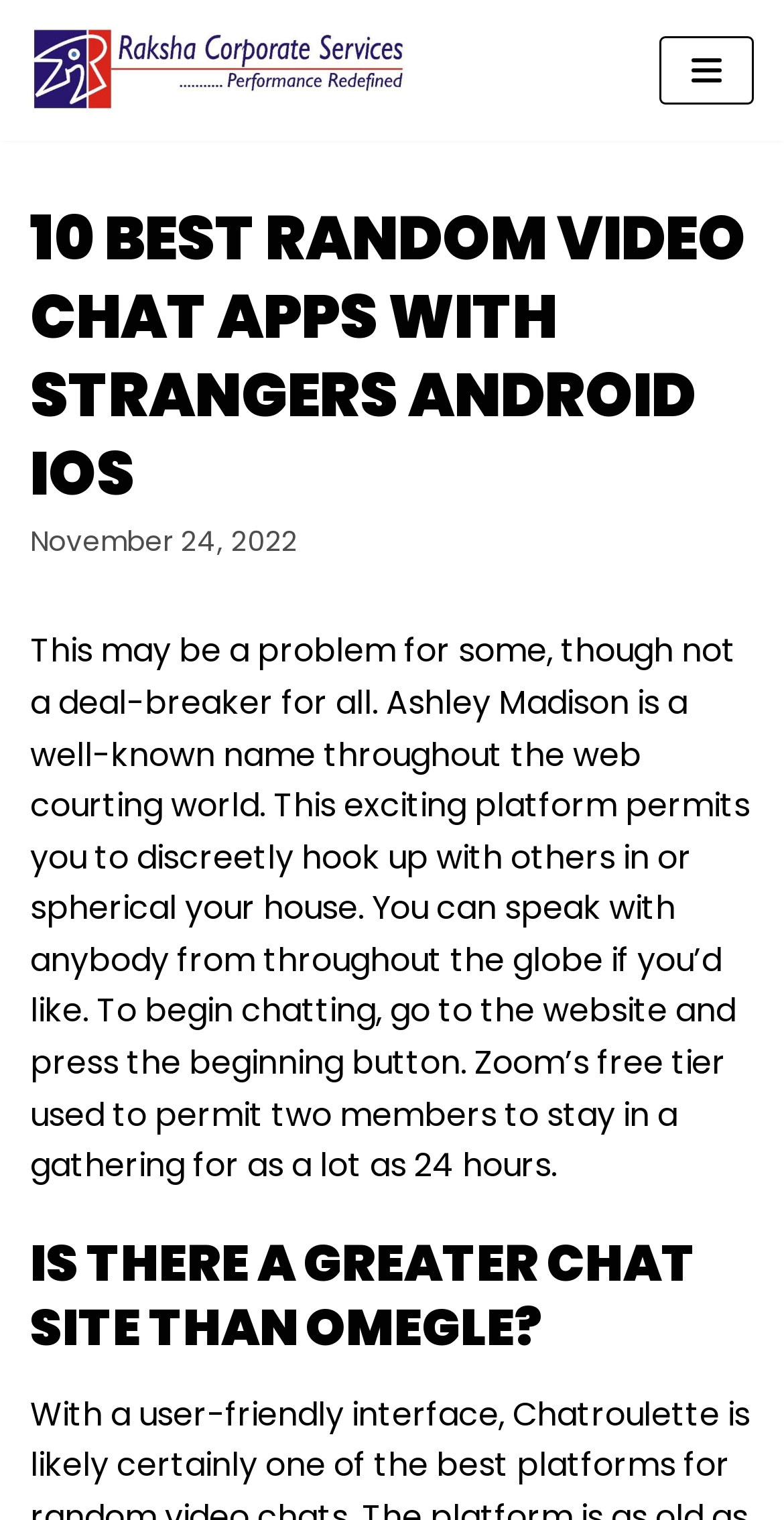Offer an in-depth caption of the entire webpage.

The webpage is about the 10 best random video chat apps with strangers for Android and iOS devices. At the top left corner, there is a link to "Skip to content" and a link to the website's name "Rakshacorp.com" next to it. On the top right corner, there is a button labeled "Navigation Menu". 

Below the top section, there is a large heading that repeats the title of the webpage. Underneath the heading, there is a timestamp indicating that the content was published on November 24, 2022. 

The main content of the webpage is a block of text that discusses the features of Ashley Madison, a well-known online dating platform. The text explains that the platform allows users to discreetly connect with others in their area or from around the world. It also mentions Zoom's free tier and its limitations.

Further down the page, there is another heading that asks the question "IS THERE A GREATER CHAT SITE THAN OMEGLE?"